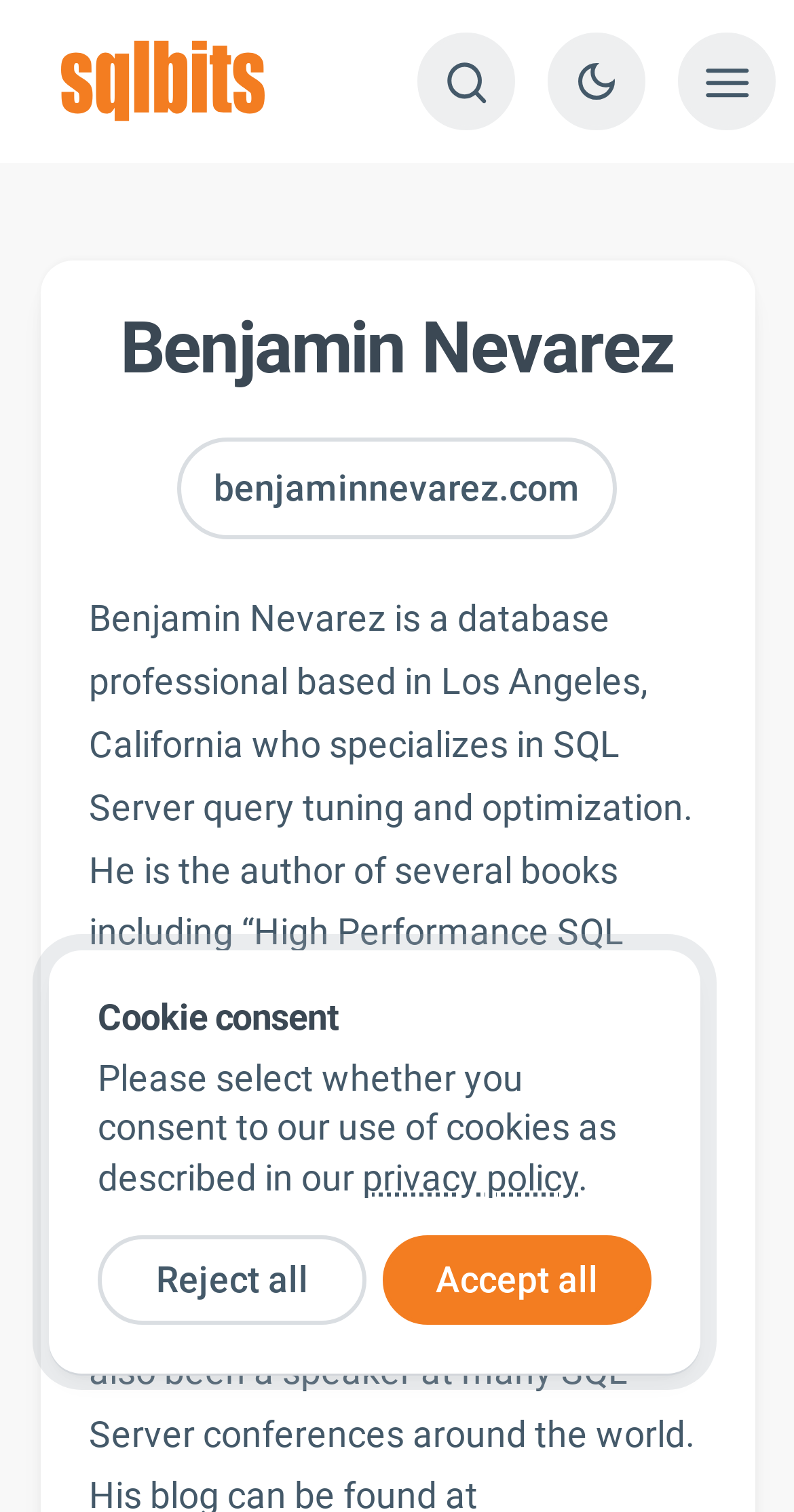What is the website associated with the link below the heading?
Examine the image and provide an in-depth answer to the question.

I found the answer by looking at the link element below the heading 'Benjamin Nevarez', which has the text 'benjaminnevarez.com' and is likely associated with the person's website.